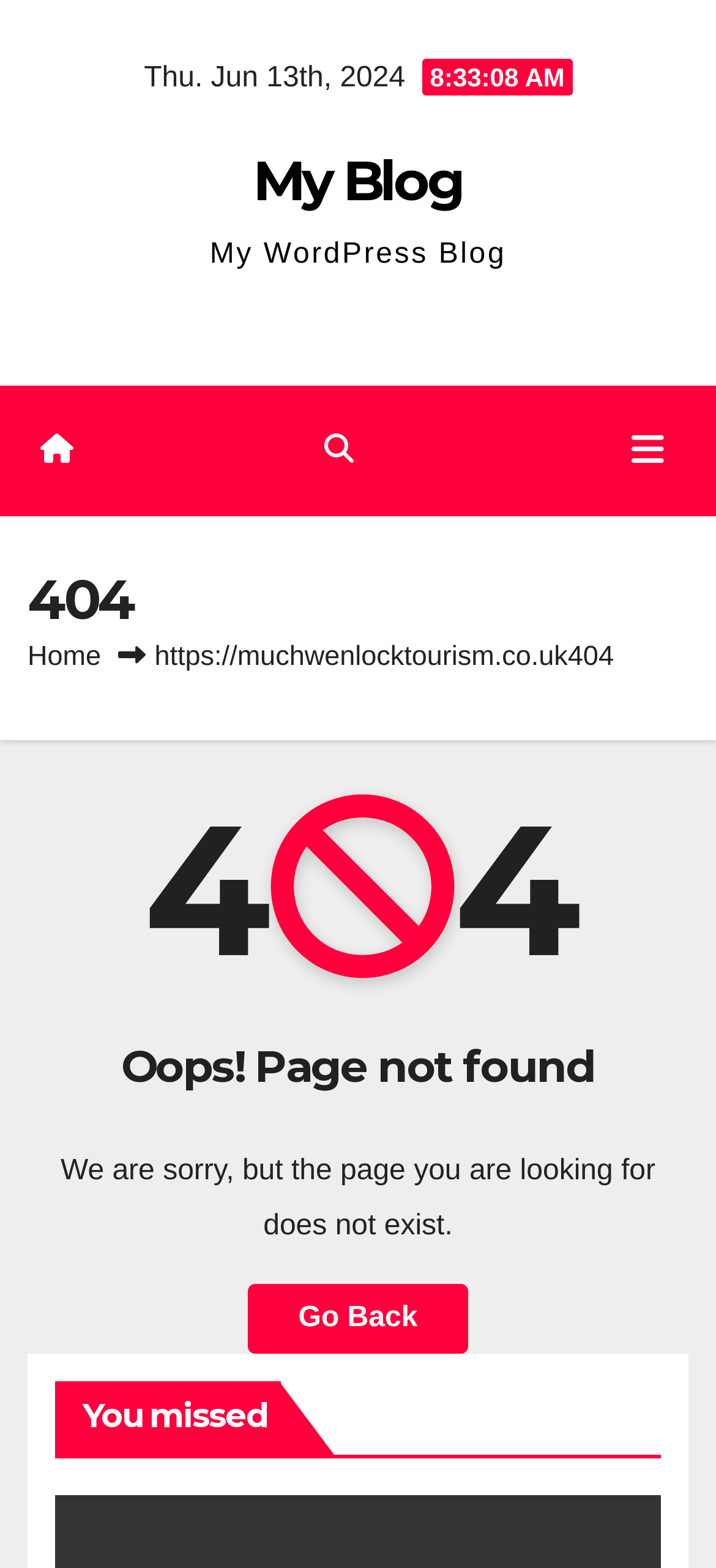Based on the visual content of the image, answer the question thoroughly: What is the current date?

I found the current date by looking at the top of the webpage, where it says 'Thu. Jun 13th, 2024' in a static text element.